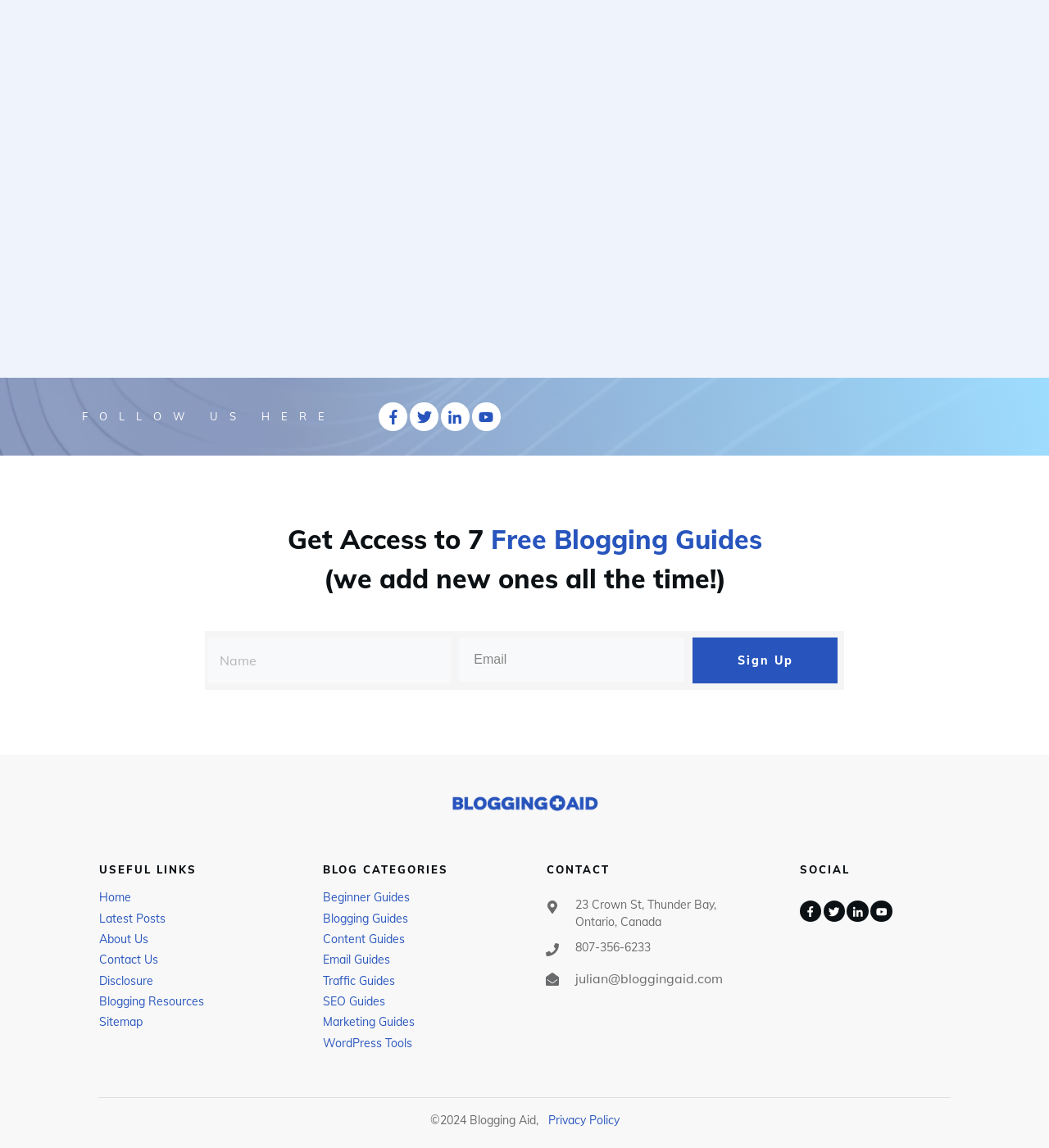Respond to the question below with a single word or phrase:
How many social media links are available?

4